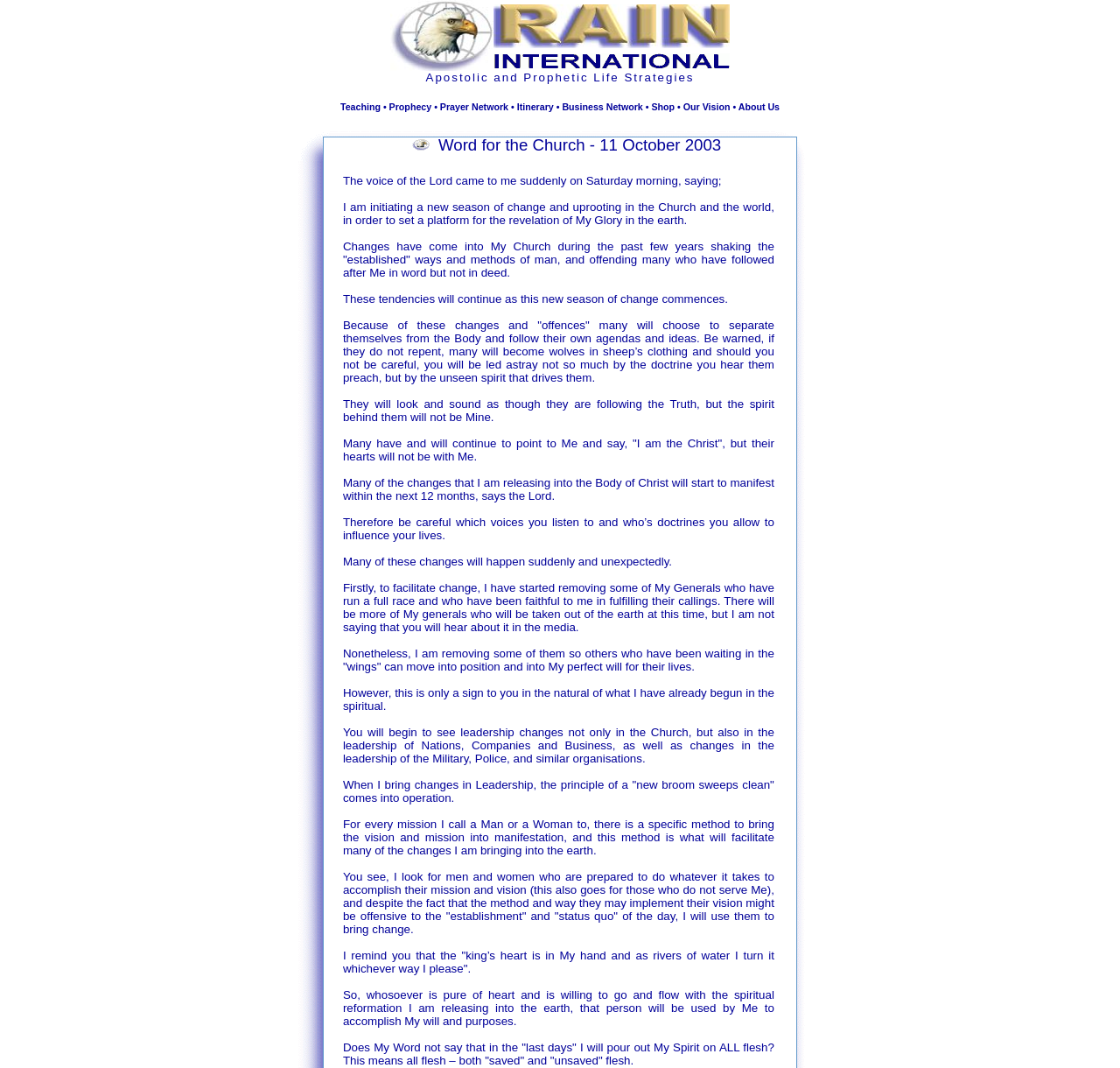Describe every aspect of the webpage in a detailed manner.

The webpage is about a spiritual message, specifically a "Word for the Church" dated October 11, 2003. At the top, there are two tables with links and images. The first table has two columns, with the left column containing a link to "Apostolic and Prophetic Life Strategies" and an image, and the right column containing a link to "RAIN International" and an image. Below this table, there is another table with a single column containing a list of links to various topics, including "Teaching", "Prophecy", "Prayer Network", "Itinerary", "Business Network", "Shop", "Our Vision", and "About Us".

The main content of the webpage is a long passage of text, divided into multiple paragraphs, that discusses changes and uprooting in the Church and the world. The text is written in a prophetic tone, warning of changes that will come and advising readers to be careful of false leaders and doctrines. The passage mentions that God is removing some leaders and bringing in new ones, and that this will lead to changes in the Church, nations, companies, military, and police.

Throughout the passage, there are references to God's glory, the importance of following God's will, and the need for purity of heart. The text also mentions that God will use people who are willing to do whatever it takes to accomplish their mission and vision, even if their methods are offensive to the establishment.

The layout of the webpage is organized, with clear headings and concise text. The use of tables and images helps to break up the text and make the page more visually appealing. Overall, the webpage appears to be a spiritual message or prophecy, encouraging readers to be aware of changes that are coming and to follow God's will.